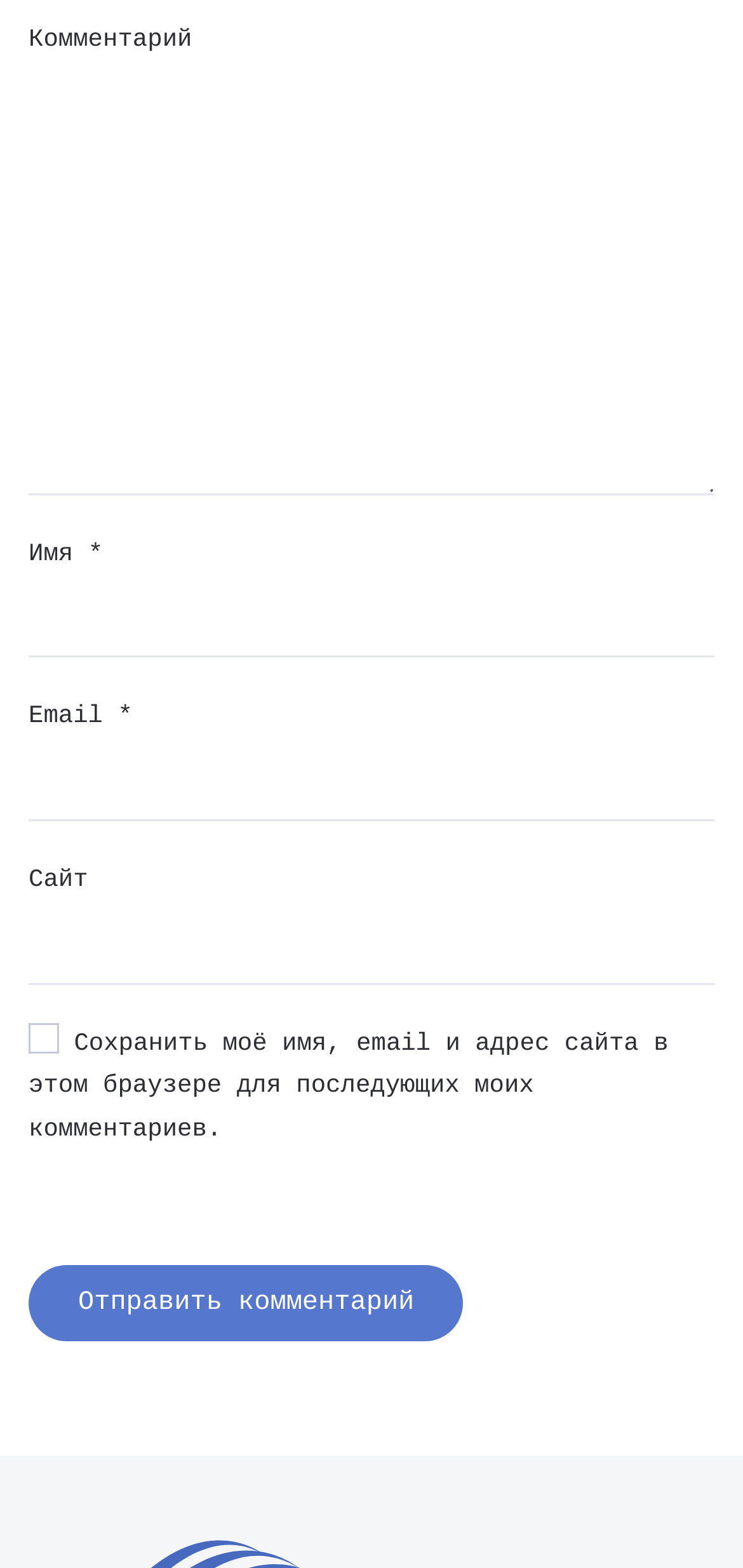Please give a one-word or short phrase response to the following question: 
What is the purpose of the checkbox?

Save comment information